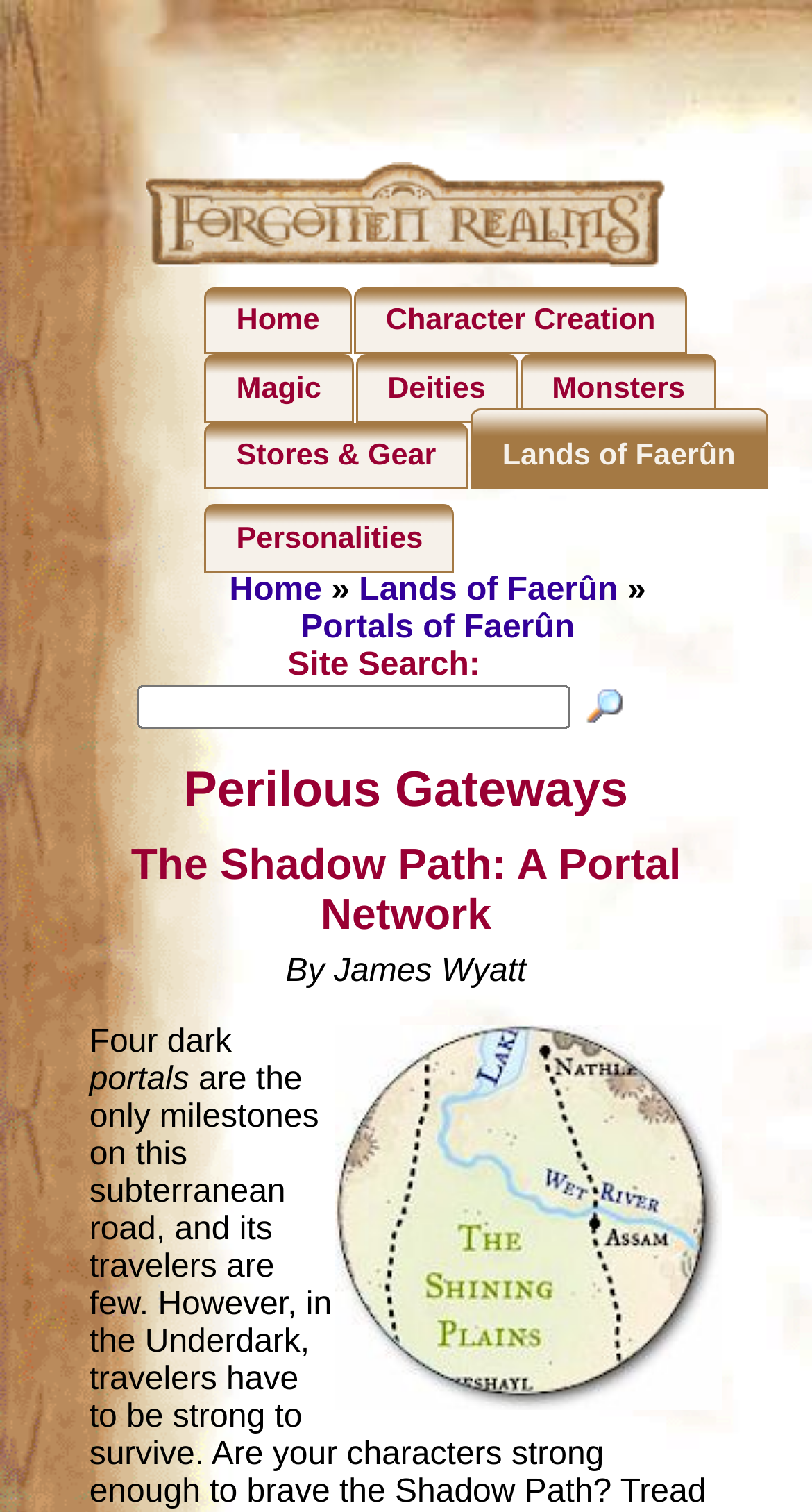Please provide the bounding box coordinates for the element that needs to be clicked to perform the following instruction: "read post about Baby #2 Incoming". The coordinates should be given as four float numbers between 0 and 1, i.e., [left, top, right, bottom].

None